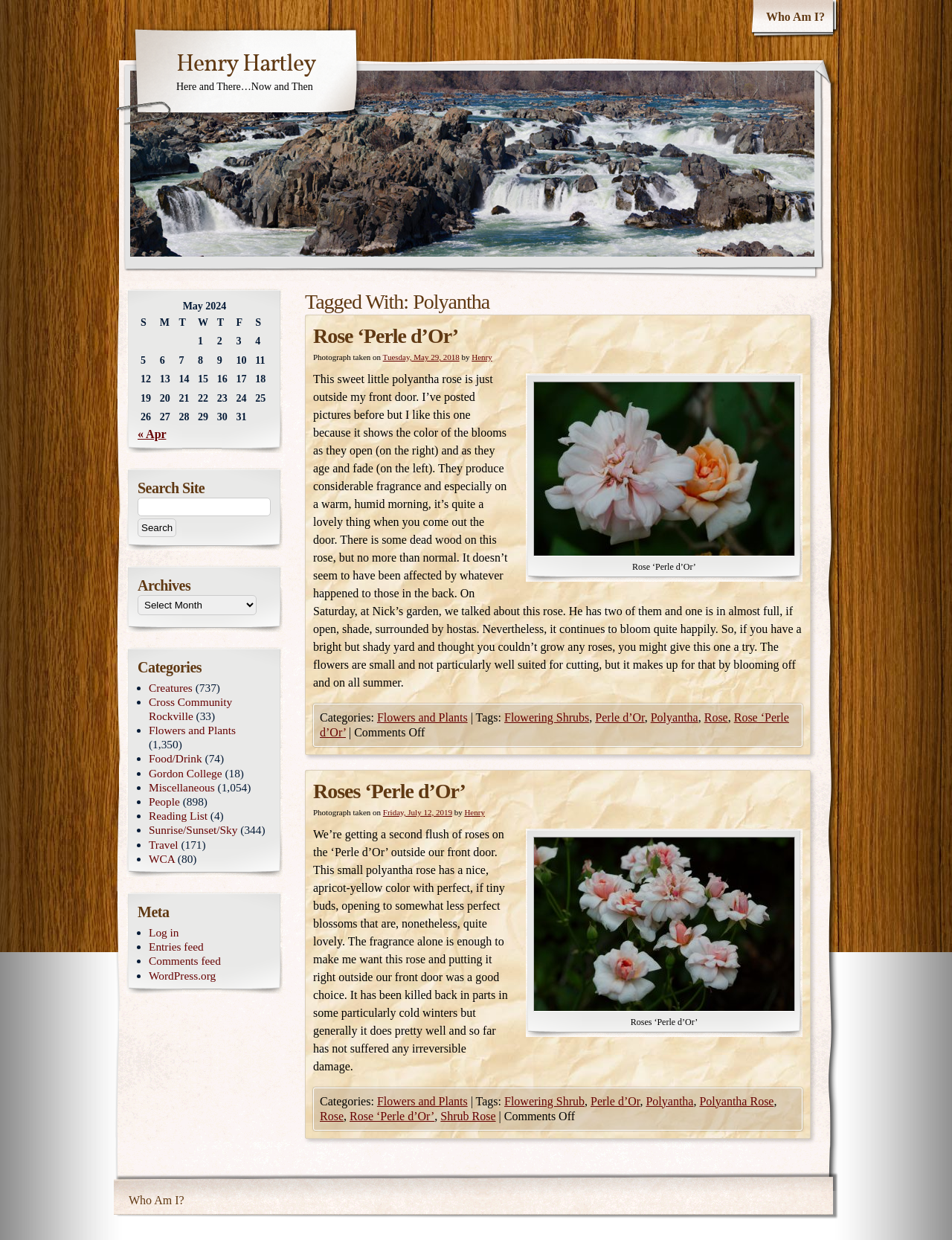Please identify the bounding box coordinates of the region to click in order to complete the given instruction: "View 'Rose ‘Perle d’Or’' image". The coordinates should be four float numbers between 0 and 1, i.e., [left, top, right, bottom].

[0.56, 0.308, 0.835, 0.449]